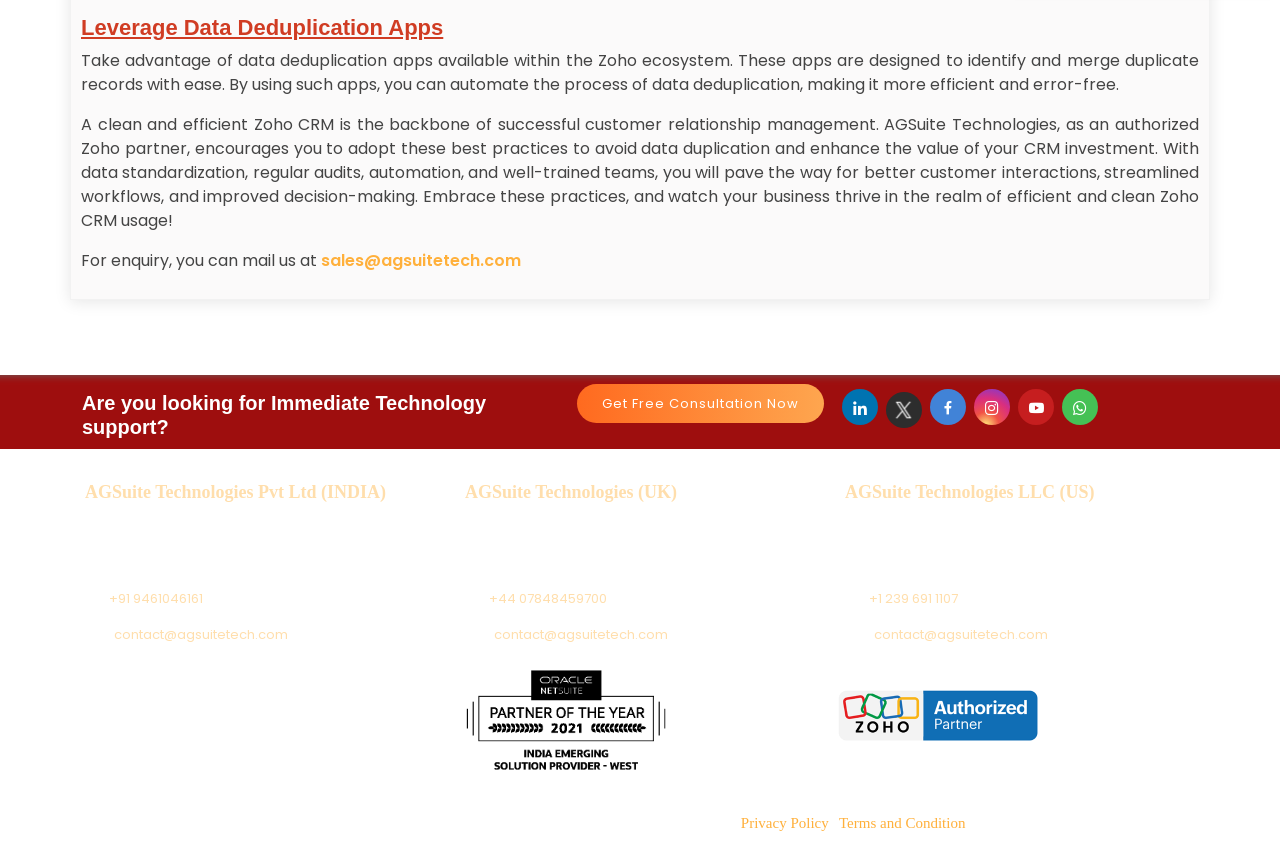What is the purpose of data deduplication apps? Analyze the screenshot and reply with just one word or a short phrase.

To identify and merge duplicate records